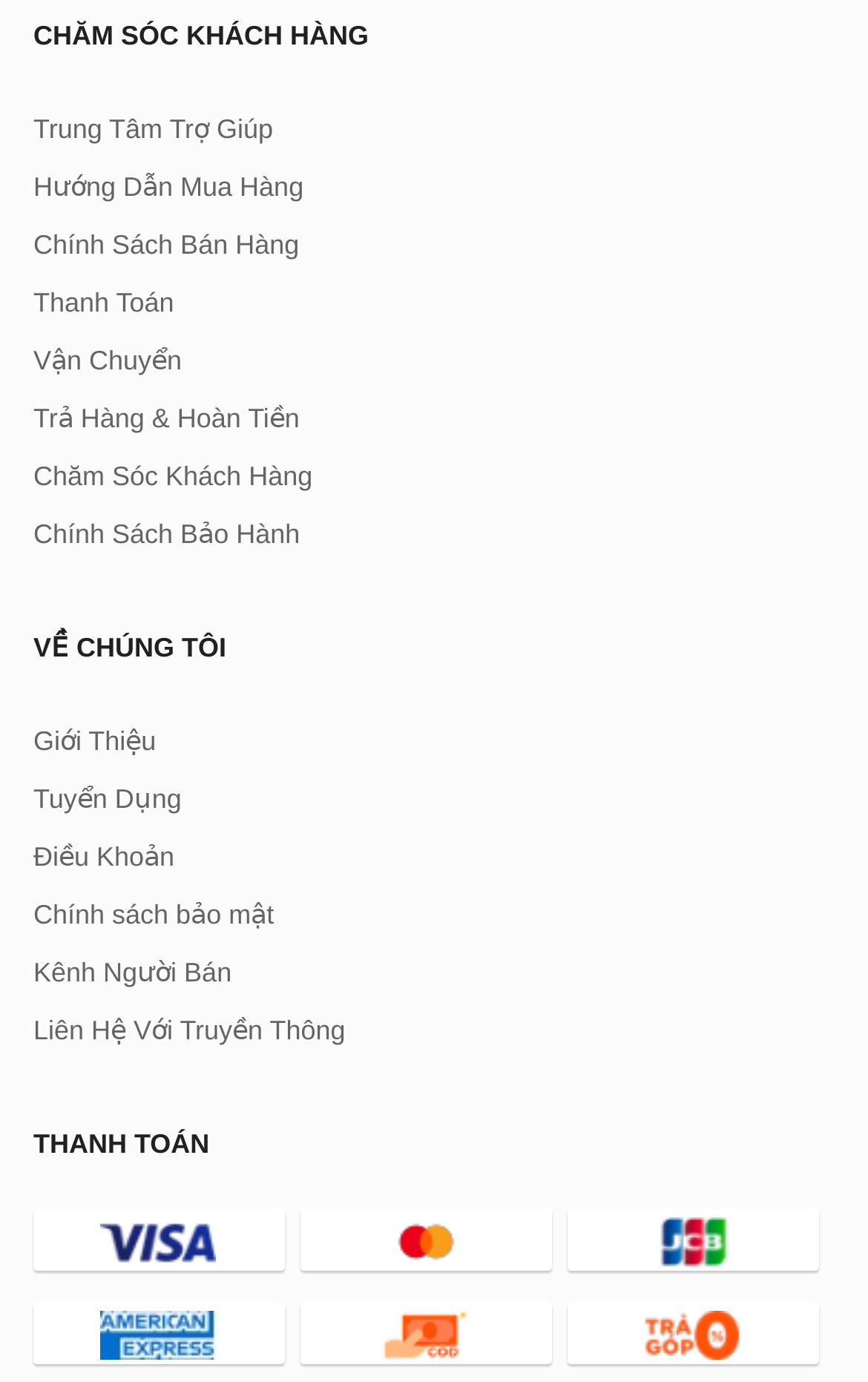Determine the coordinates of the bounding box that should be clicked to complete the instruction: "View Thanh Toán". The coordinates should be represented by four float numbers between 0 and 1: [left, top, right, bottom].

[0.038, 0.813, 0.962, 0.842]